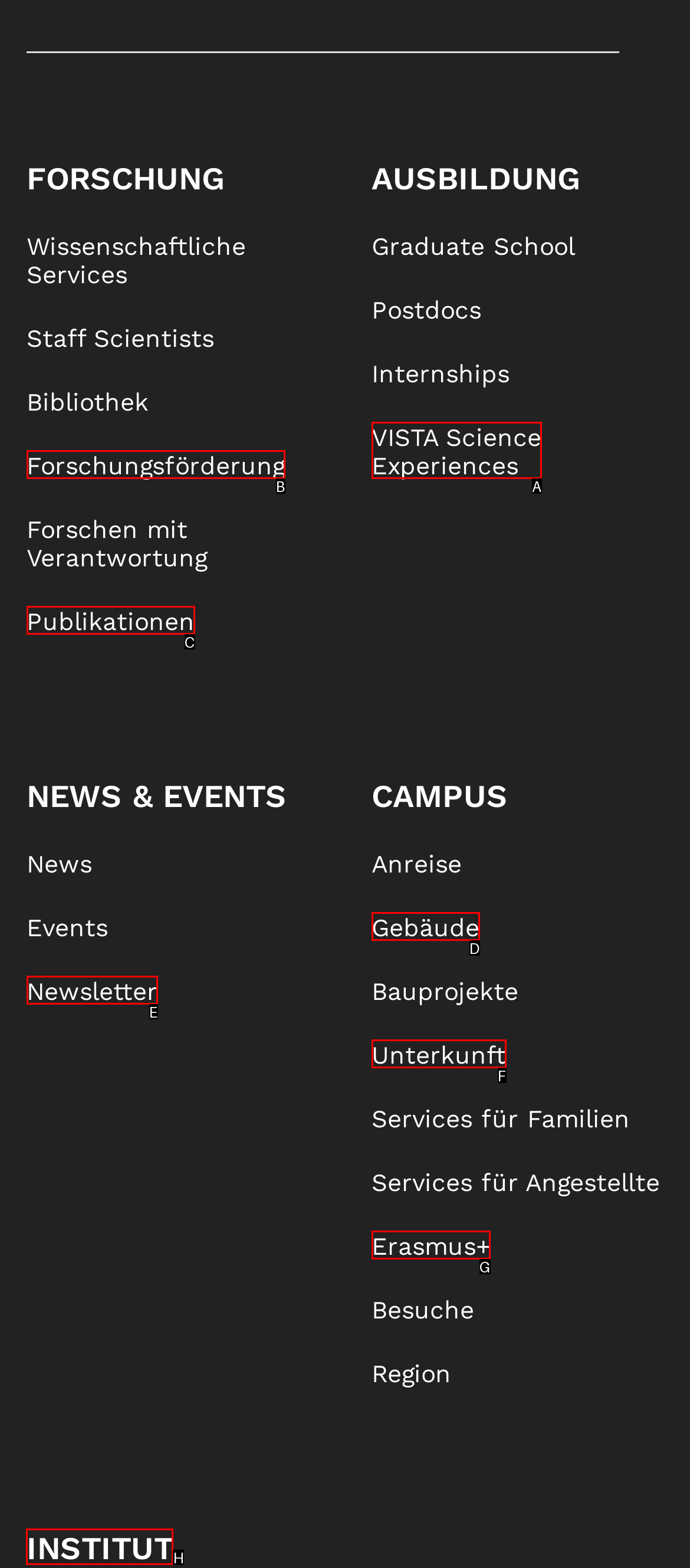Determine the correct UI element to click for this instruction: Visit the Institut. Respond with the letter of the chosen element.

H